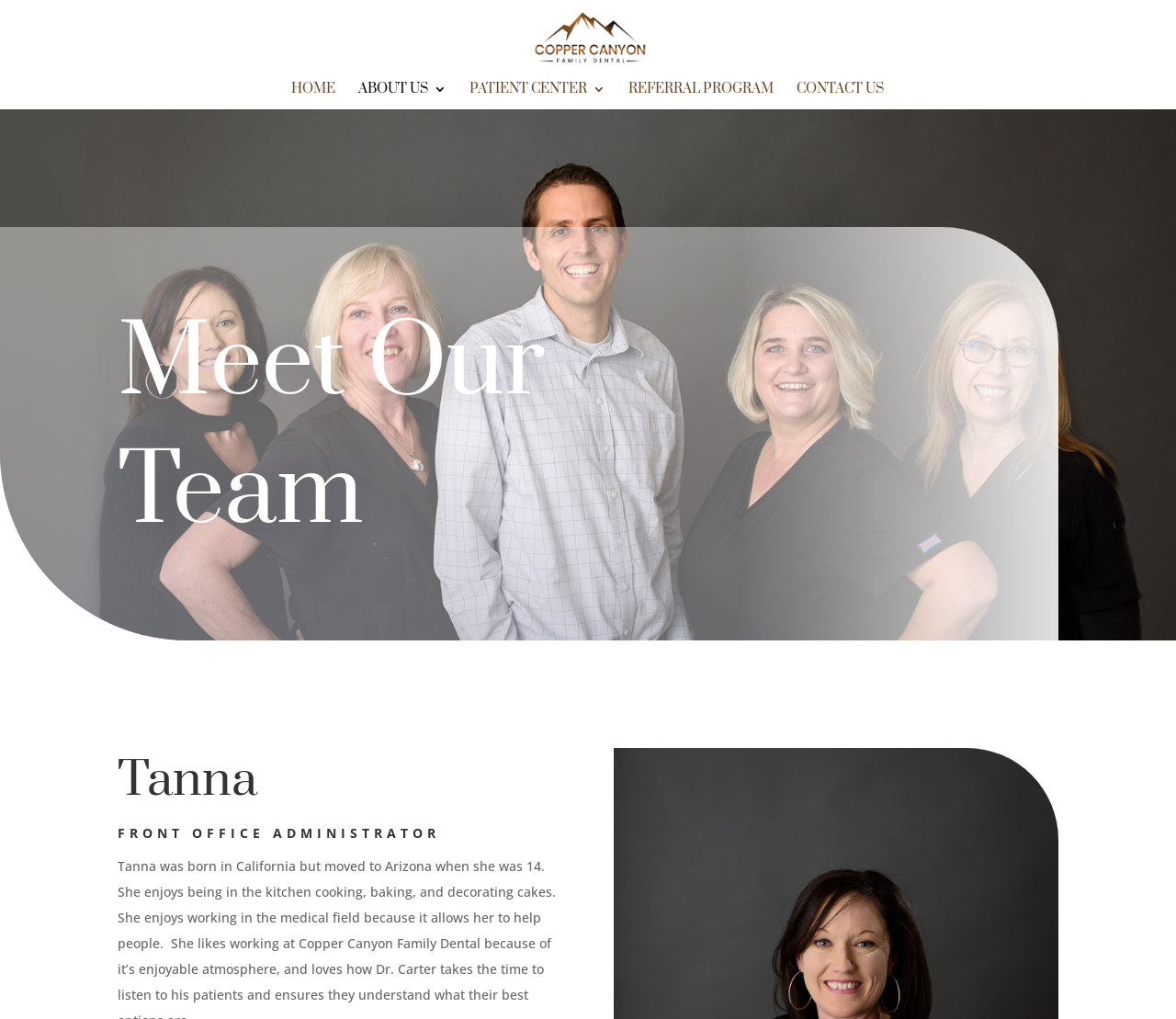Please locate and generate the primary heading on this webpage.

Meet Our Team